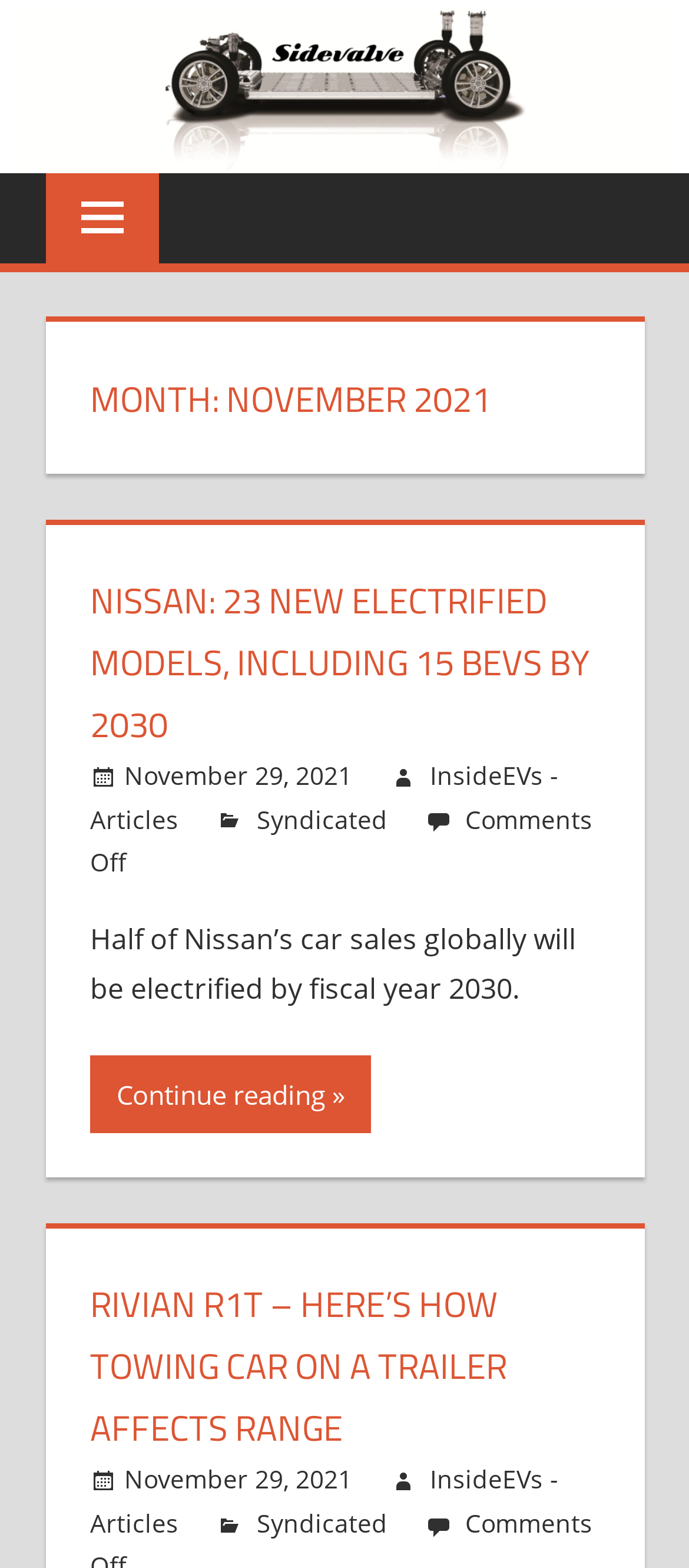What is the date of the second article?
Based on the image, provide a one-word or brief-phrase response.

November 29, 2021